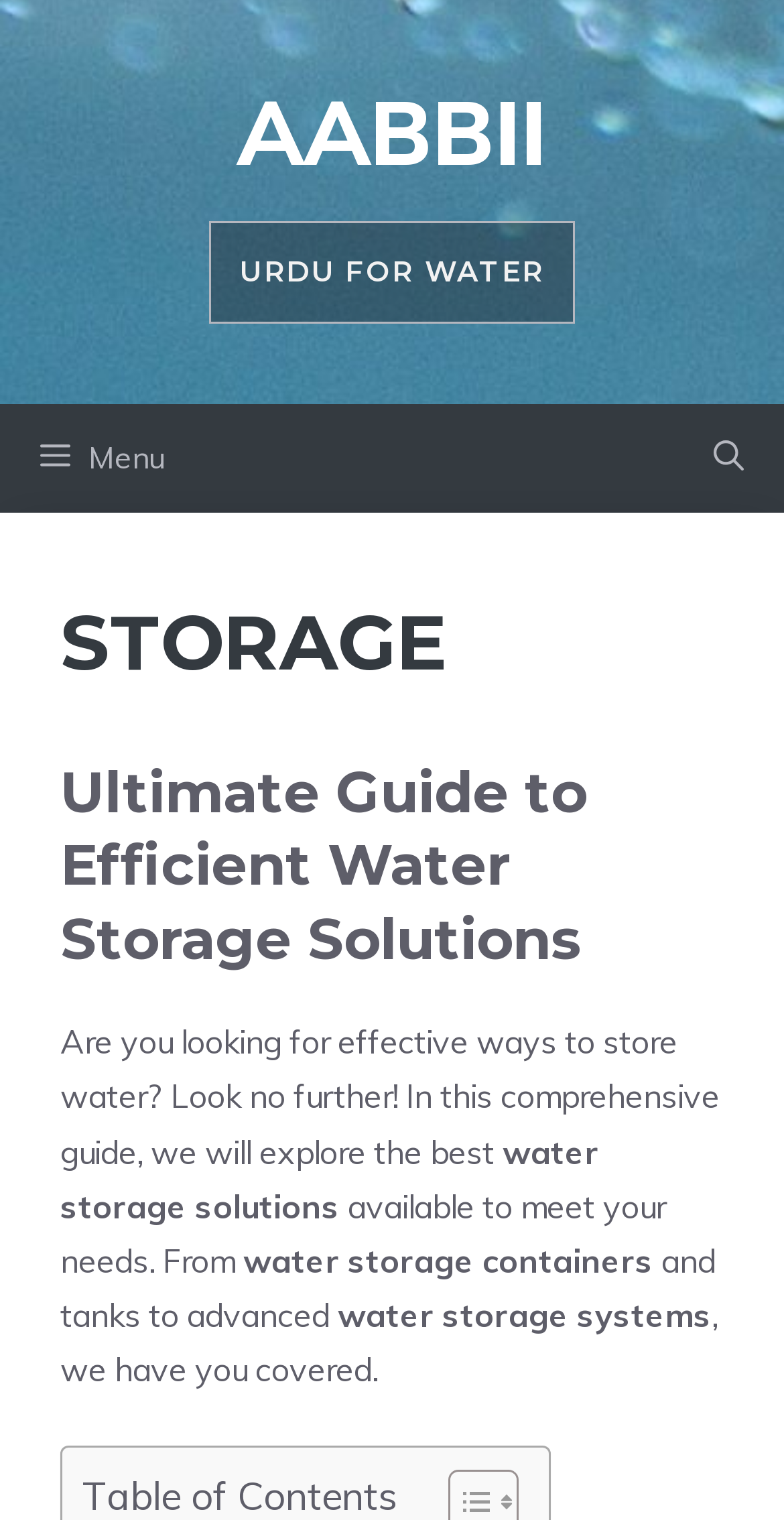What type of solutions are discussed in this guide?
By examining the image, provide a one-word or phrase answer.

Water storage solutions